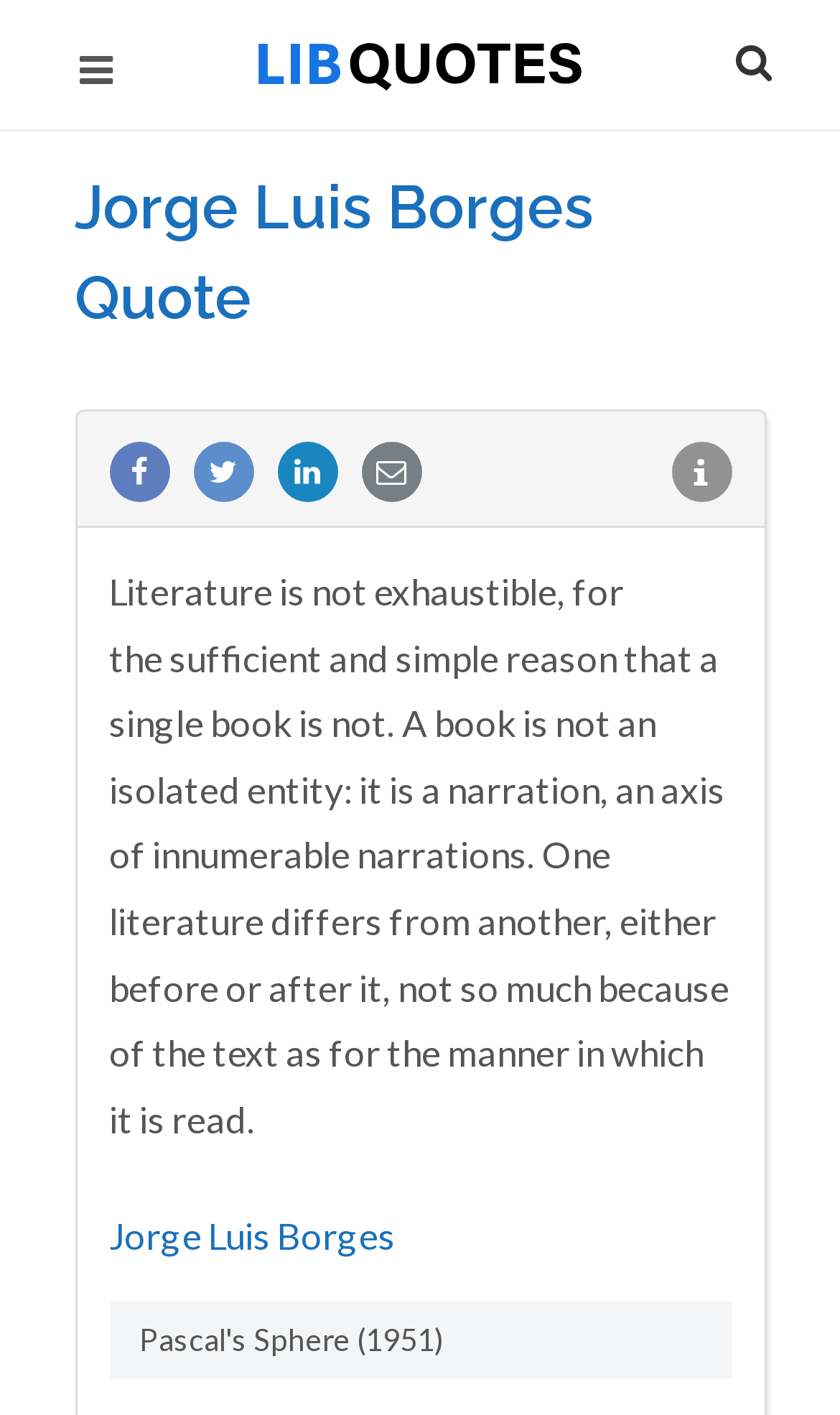Refer to the element description alt="Lib Quotes" and identify the corresponding bounding box in the screenshot. Format the coordinates as (top-left x, top-left y, bottom-right x, bottom-right y) with values in the range of 0 to 1.

[0.308, 0.03, 0.692, 0.064]